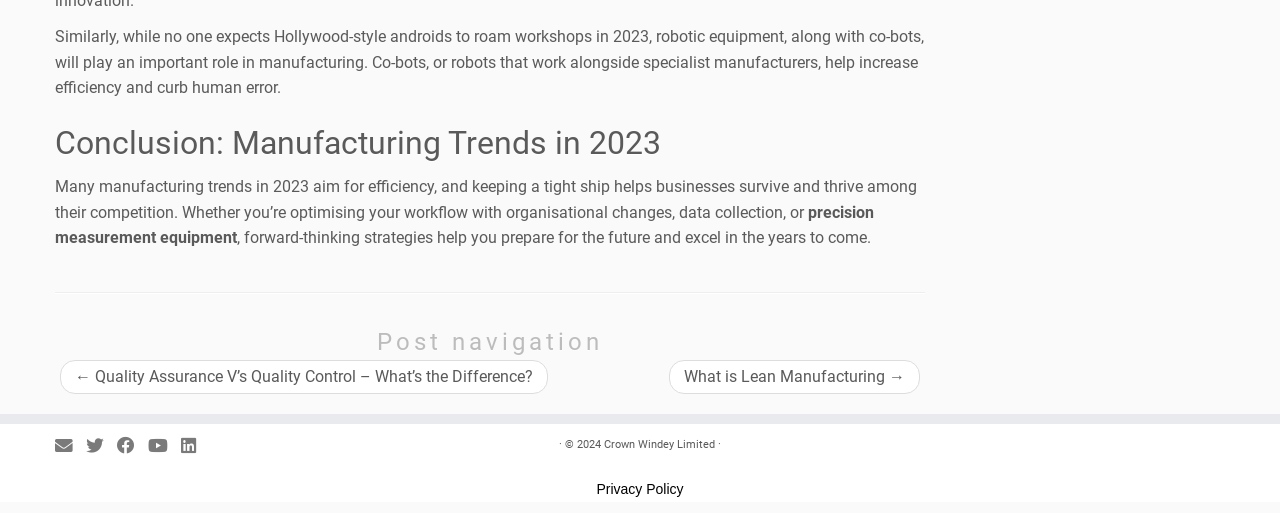Identify the bounding box coordinates of the element to click to follow this instruction: 'Learn more about precision measurement equipment'. Ensure the coordinates are four float values between 0 and 1, provided as [left, top, right, bottom].

[0.043, 0.395, 0.683, 0.482]